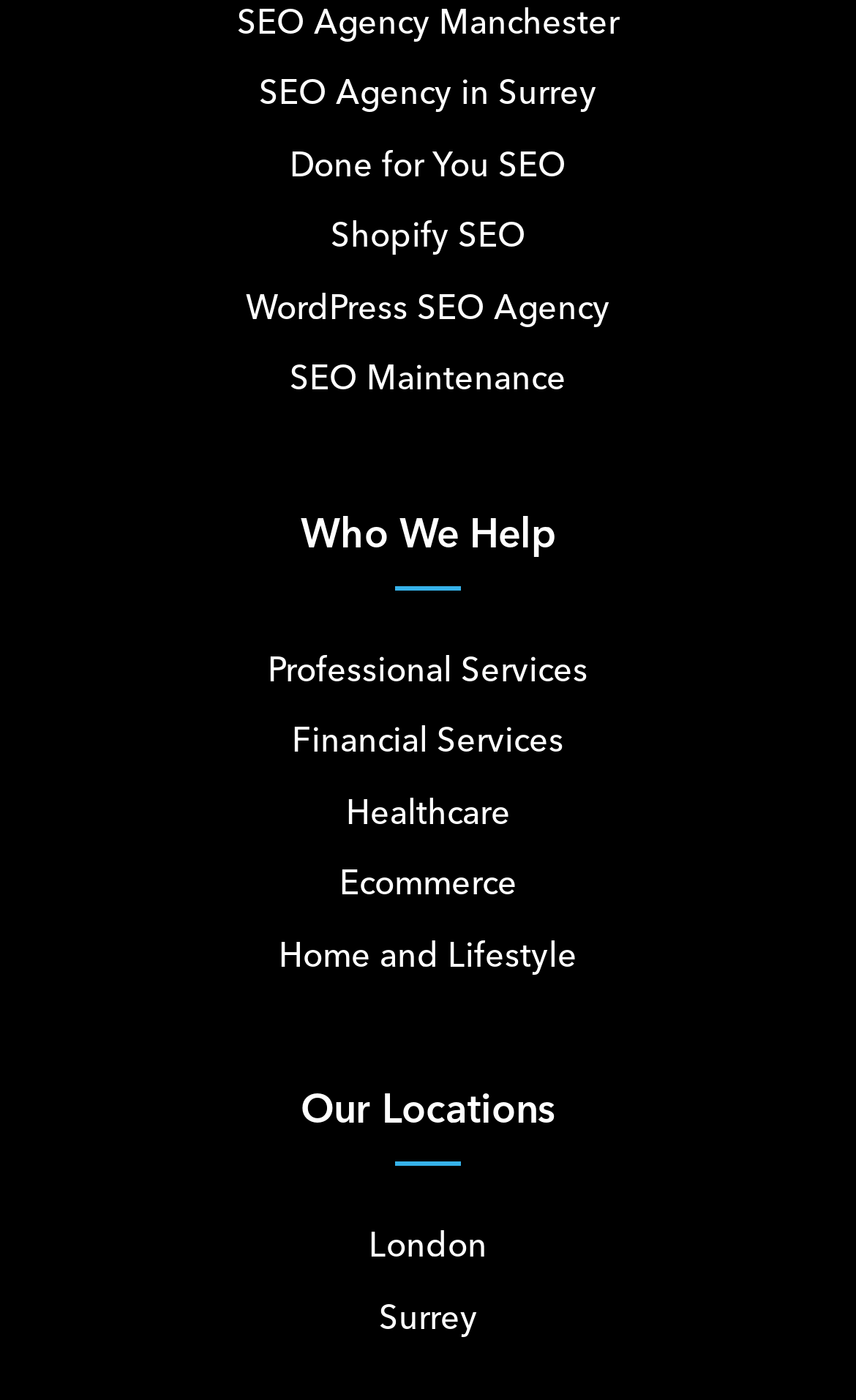Determine the bounding box coordinates of the area to click in order to meet this instruction: "Click on SEO Agency in Surrey".

[0.303, 0.051, 0.697, 0.082]